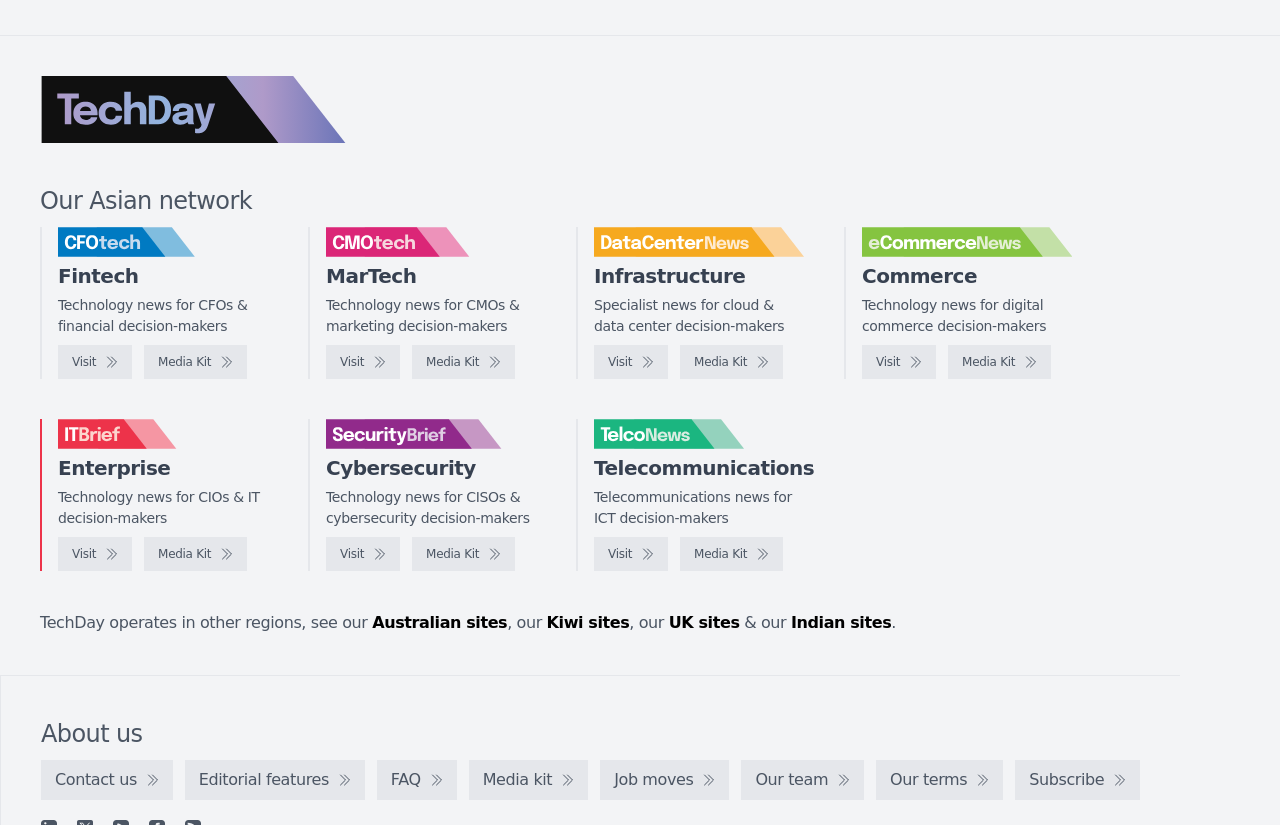Please find the bounding box coordinates for the clickable element needed to perform this instruction: "Contact us".

[0.032, 0.921, 0.135, 0.97]